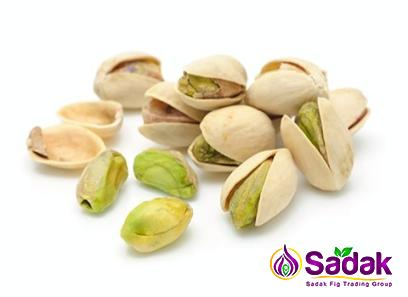Use one word or a short phrase to answer the question provided: 
What is the benefit of eating pistachios?

Health benefits